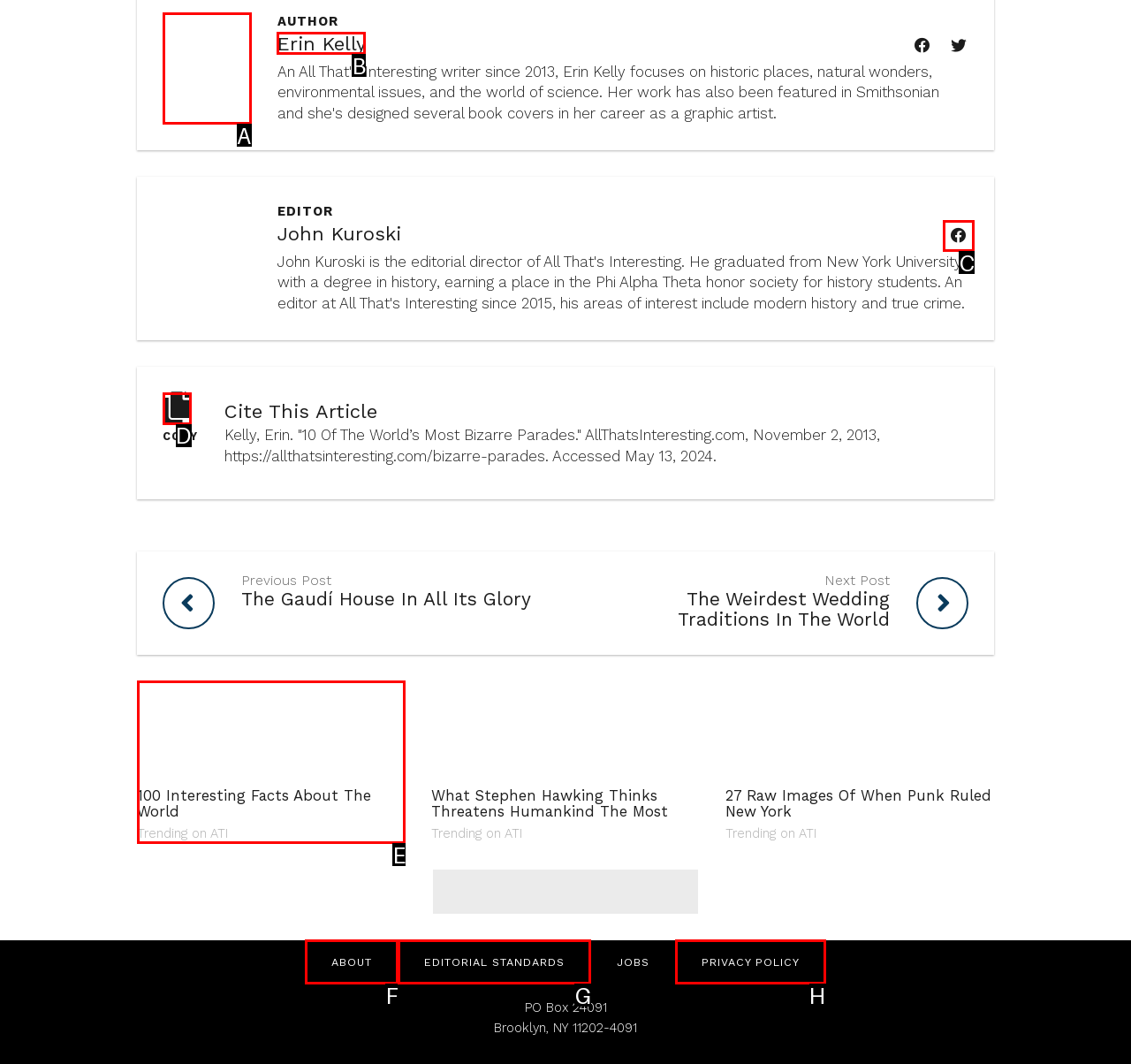Pick the right letter to click to achieve the task: View the ABOUT page
Answer with the letter of the correct option directly.

None